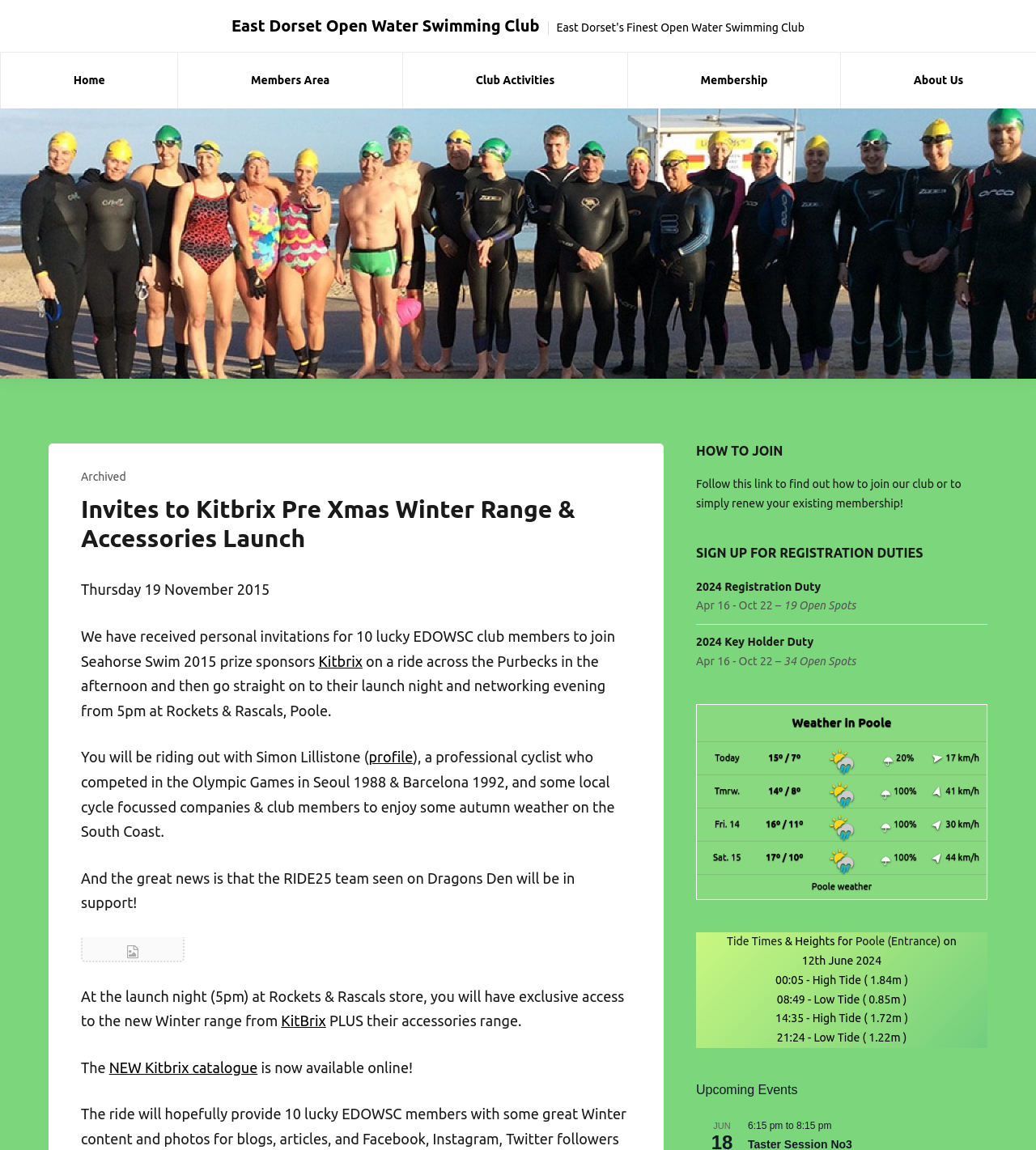Please identify the coordinates of the bounding box that should be clicked to fulfill this instruction: "Click on the 'Home' link".

[0.001, 0.046, 0.171, 0.095]